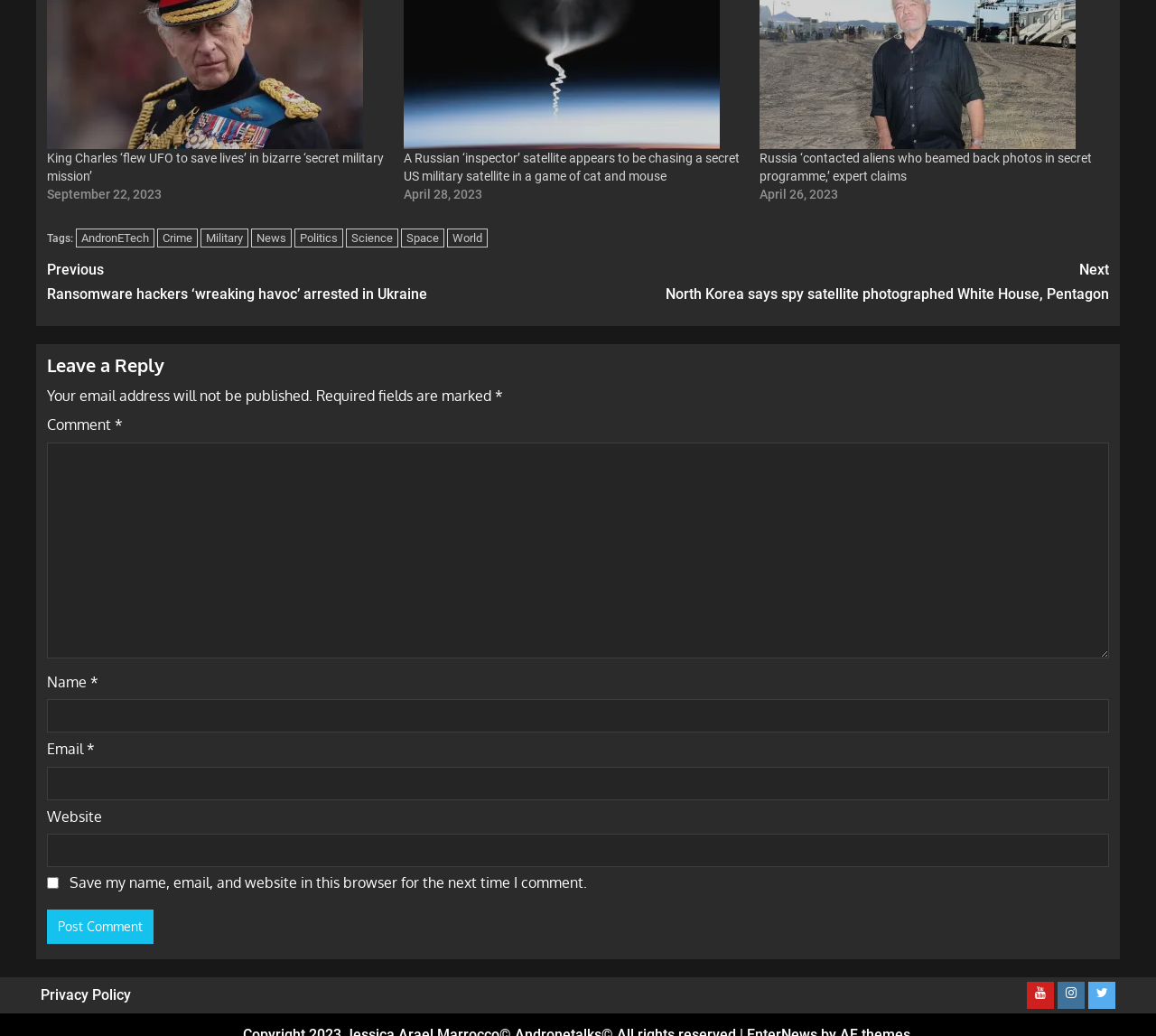Find the bounding box coordinates of the element you need to click on to perform this action: 'Click on the 'Privacy Policy' link'. The coordinates should be represented by four float values between 0 and 1, in the format [left, top, right, bottom].

[0.035, 0.952, 0.113, 0.969]